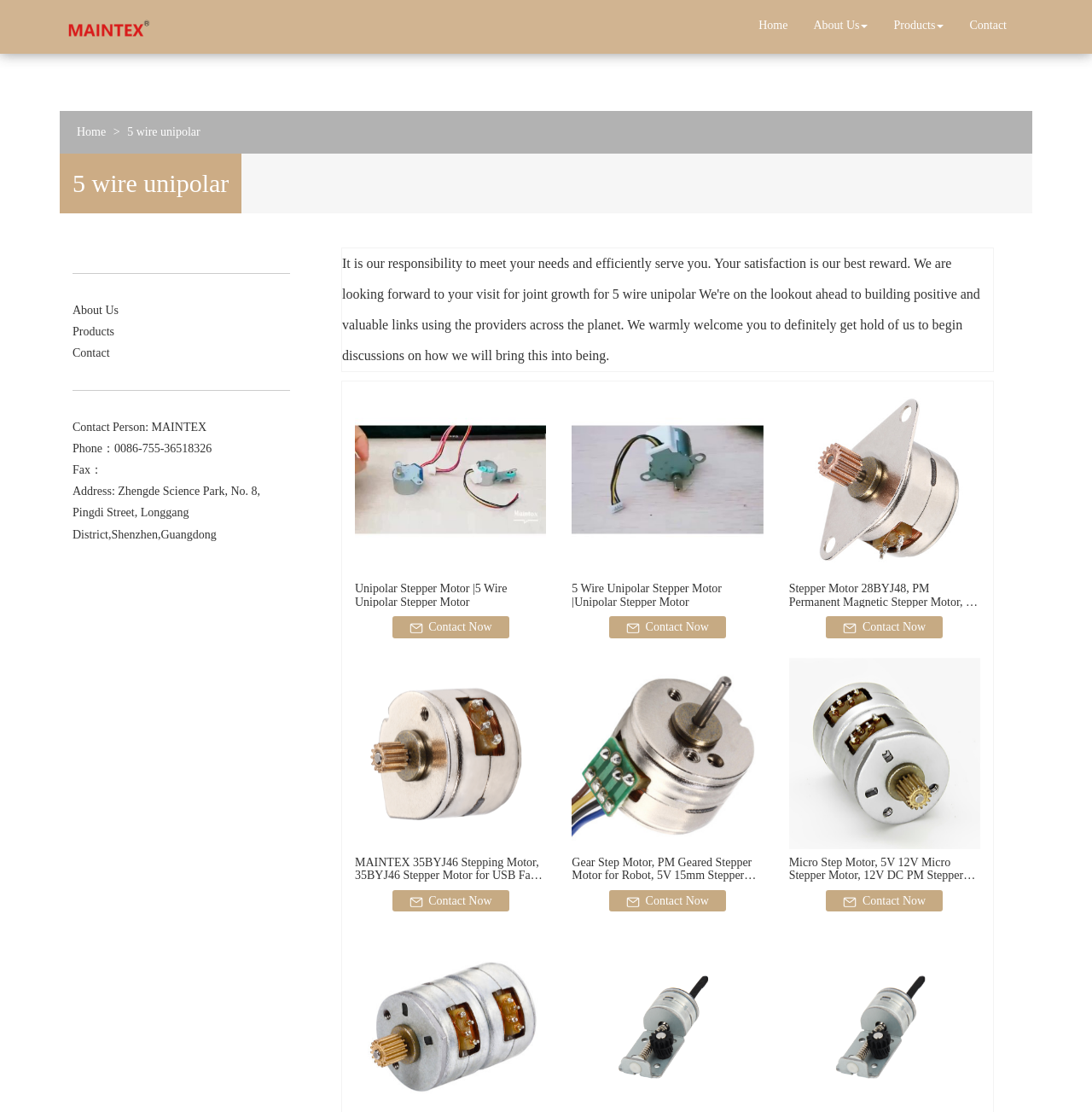What is the contact person's name?
Based on the visual details in the image, please answer the question thoroughly.

I found the contact person's name by looking at the section with the heading 'Contact', where there is a static text element with the text 'Contact Person: MAINTEX'.